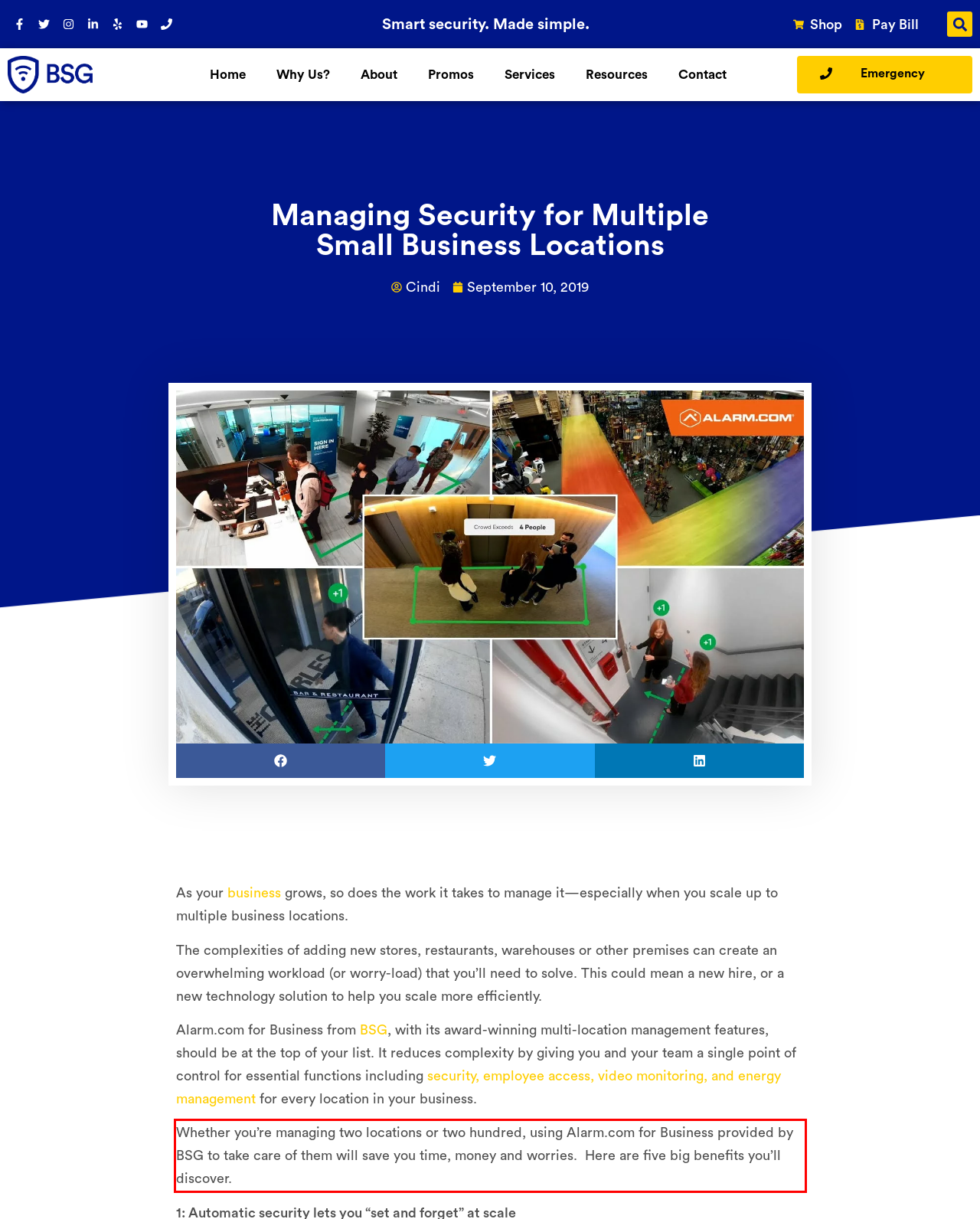Extract and provide the text found inside the red rectangle in the screenshot of the webpage.

Whether you’re managing two locations or two hundred, using Alarm.com for Business provided by BSG to take care of them will save you time, money and worries. Here are five big benefits you’ll discover.